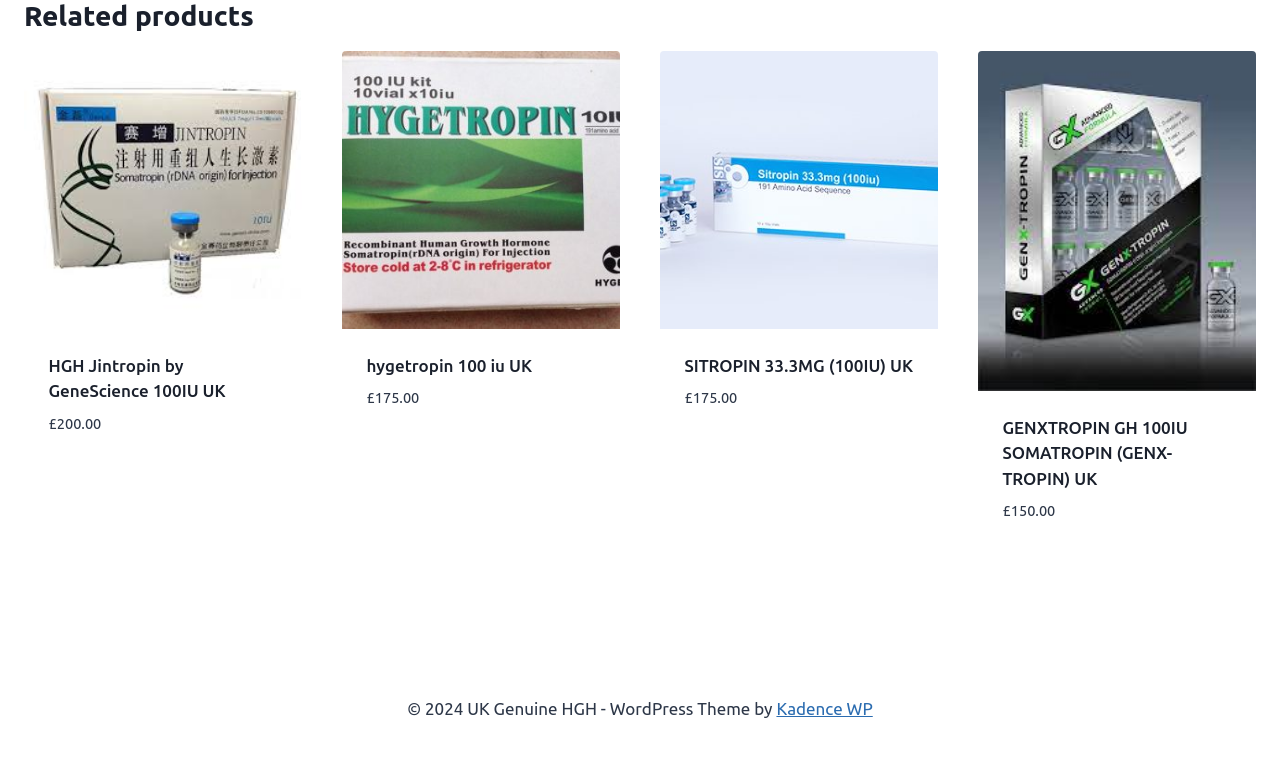What is the function of the 'ADD TO CART' button?
Provide a short answer using one word or a brief phrase based on the image.

Add product to cart